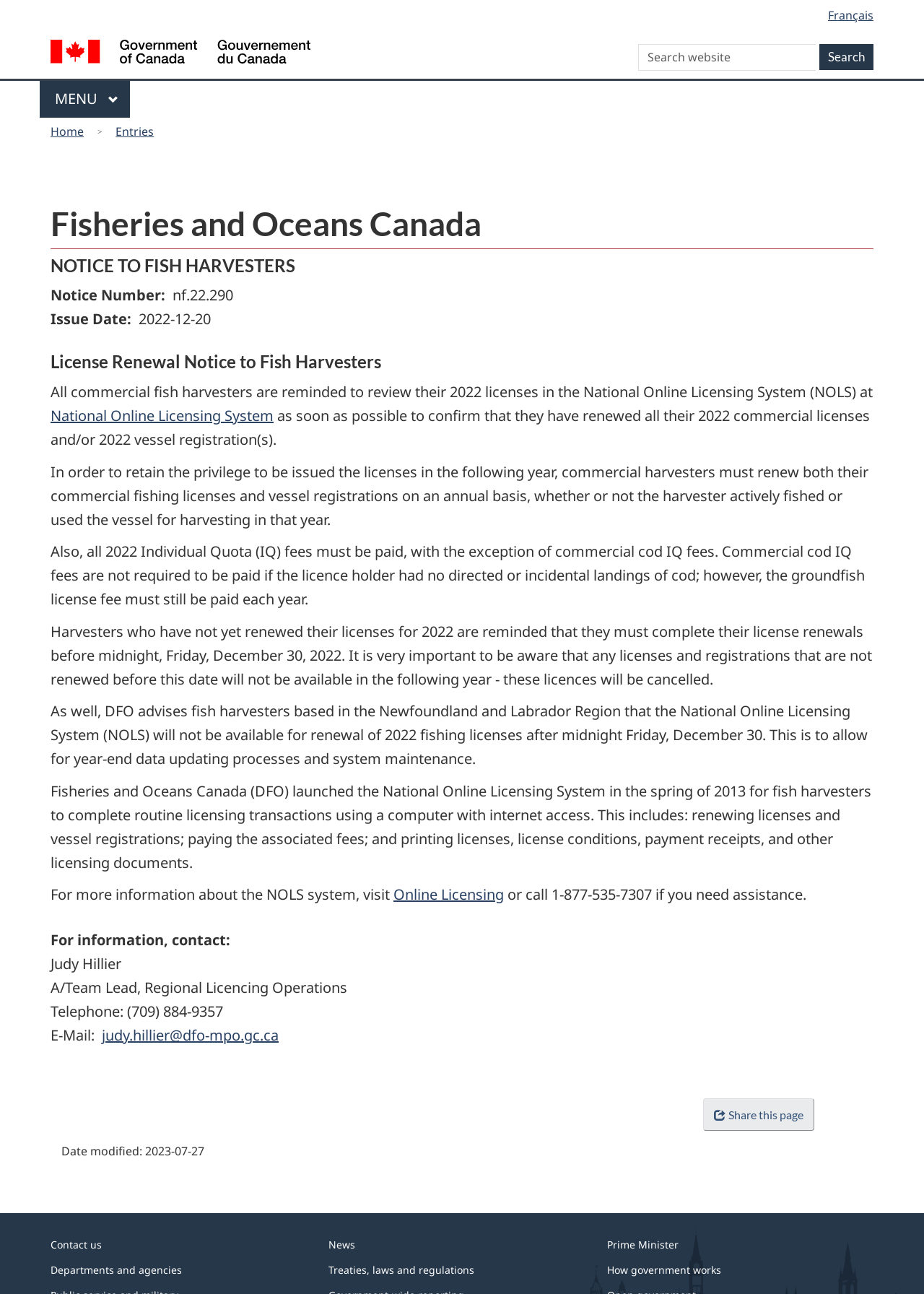Describe in detail what you see on the webpage.

The webpage is a notice to fish harvesters from Fisheries and Oceans Canada. At the top, there are three links to skip to main content, about this site, and to switch to a basic HTML version. Below that, there is a language selection option with a link to switch to French. 

To the left, there is a Government of Canada logo and a search form with a search box and a search button. Below the search form, there is a main menu button that expands to show more options. 

The main content of the page is an article with a heading "Fisheries and Oceans Canada" and a notice to fish harvesters. The notice has a heading "License Renewal Notice to Fish Harvesters" and informs commercial fish harvesters to review their 2022 licenses in the National Online Licensing System (NOLS) as soon as possible. The notice provides detailed information about the license renewal process, including the deadline and the consequences of not renewing licenses on time. 

There are also links to the National Online Licensing System and Online Licensing, as well as contact information for Judy Hillier, the A/Team Lead, Regional Licencing Operations. 

At the bottom of the page, there are links to share the page, a description list with the date modified, and a section about government with links to contact us, departments and agencies, news, treaties, laws and regulations, the Prime Minister, and how government works.